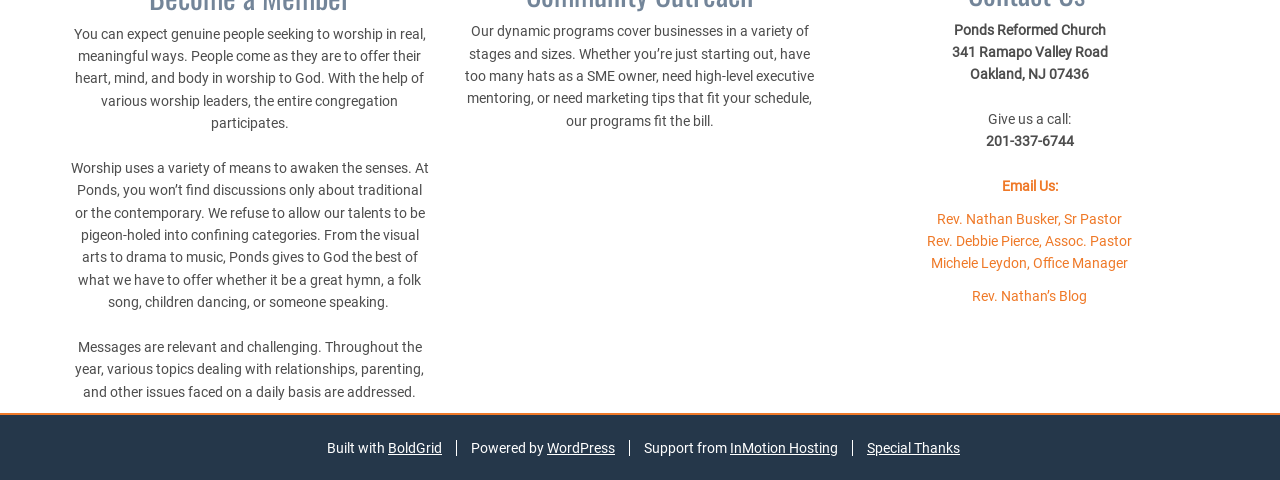What is the platform used to build the website?
Could you give a comprehensive explanation in response to this question?

The platform used to build the website can be found in the link element with the text 'BoldGrid' located at the bottom of the page, with bounding box coordinates [0.303, 0.917, 0.345, 0.95].